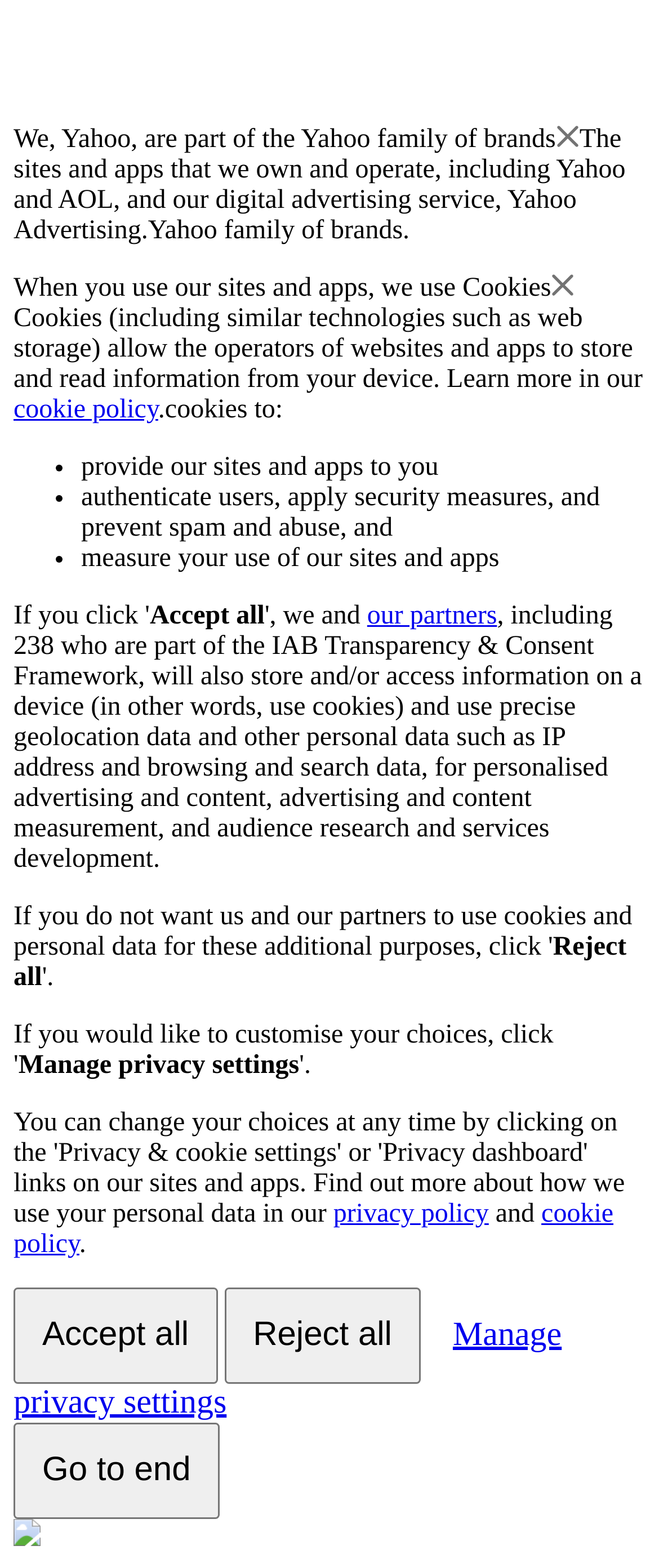What do cookies allow operators to do?
Refer to the image and provide a concise answer in one word or phrase.

store and read information